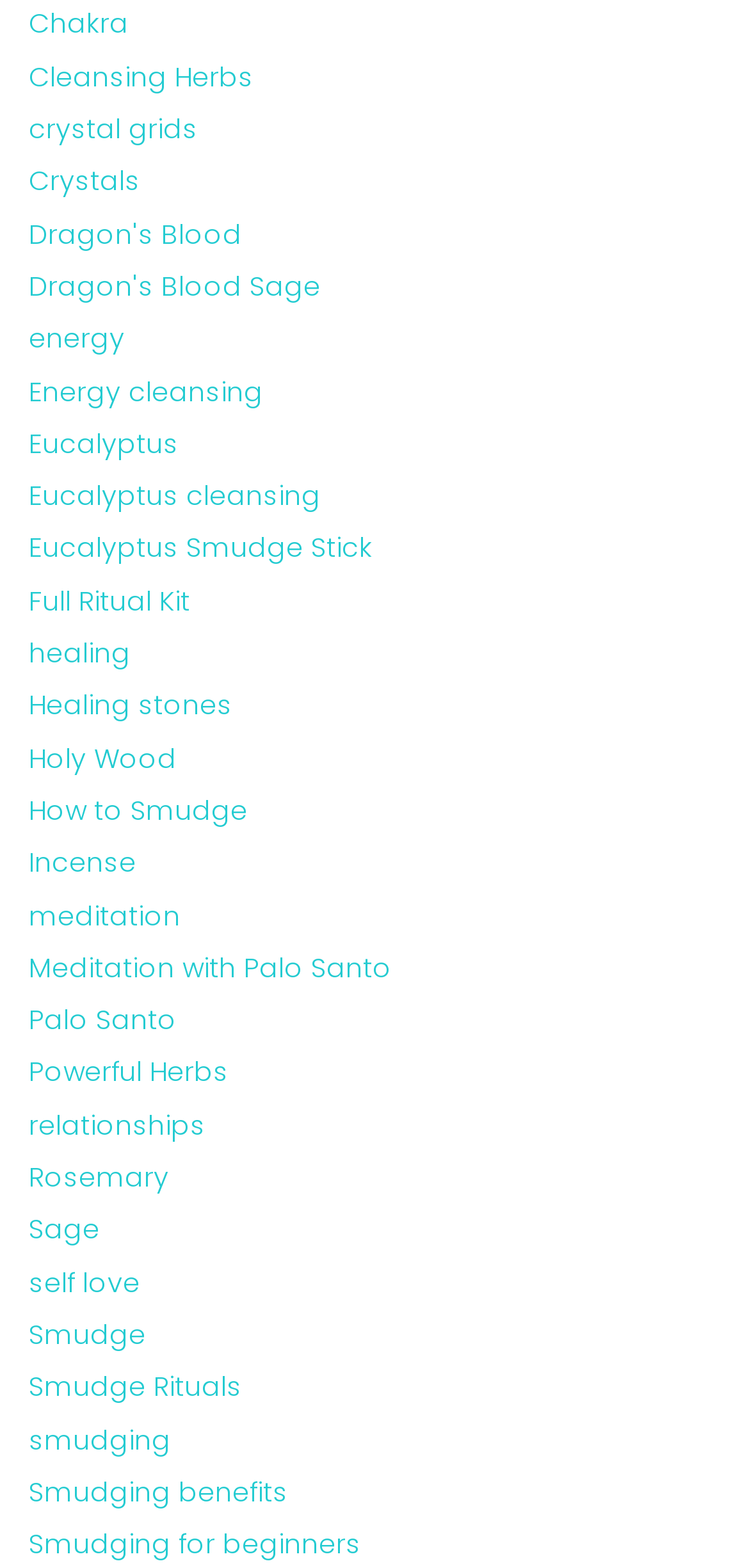Please locate the bounding box coordinates of the region I need to click to follow this instruction: "discover the power of Crystals".

[0.038, 0.103, 0.187, 0.128]